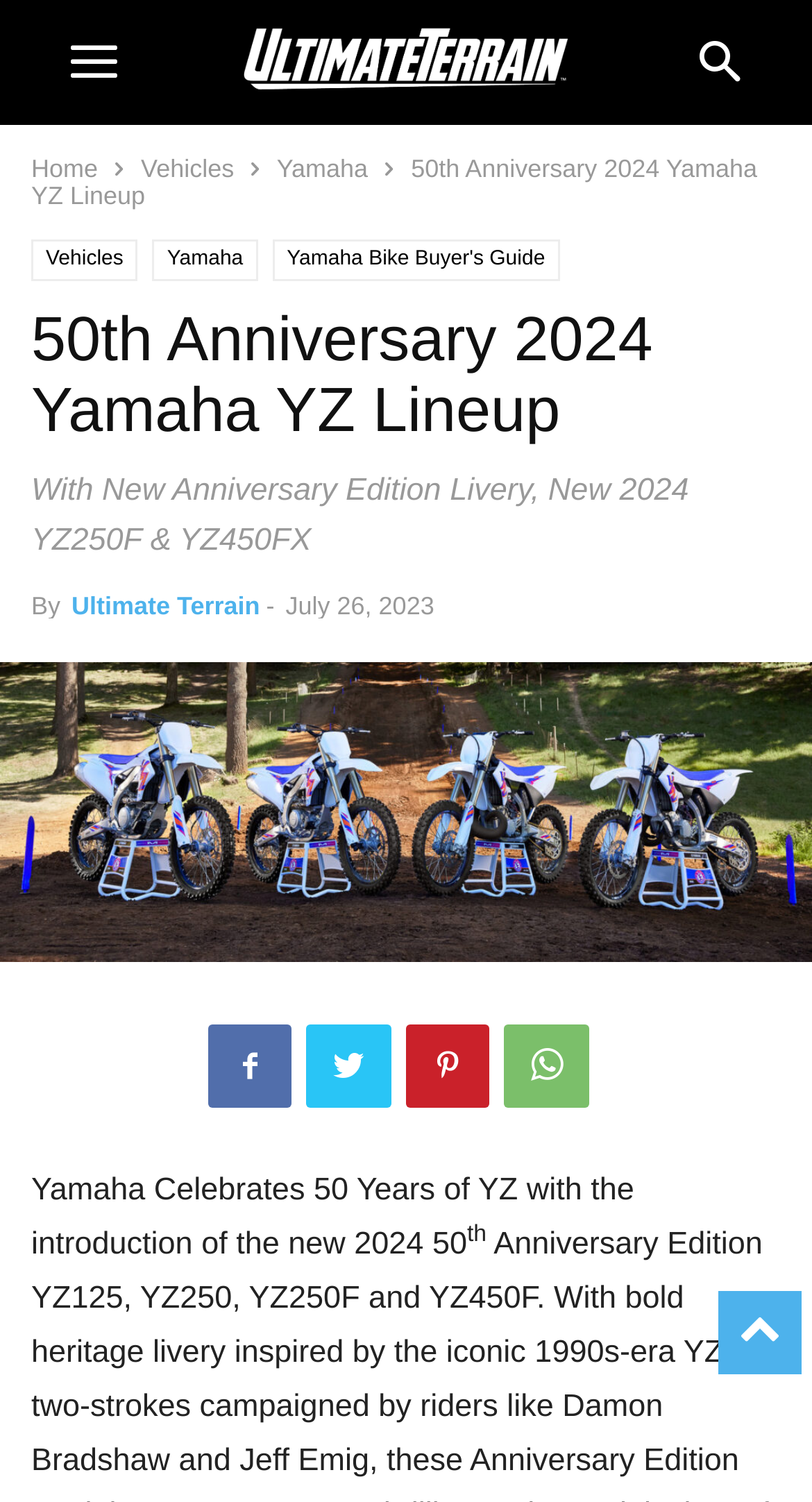From the image, can you give a detailed response to the question below:
What is the purpose of the 'to-top' link?

The 'to-top' link is likely used to scroll the webpage back to the top, allowing users to quickly navigate to the beginning of the page.